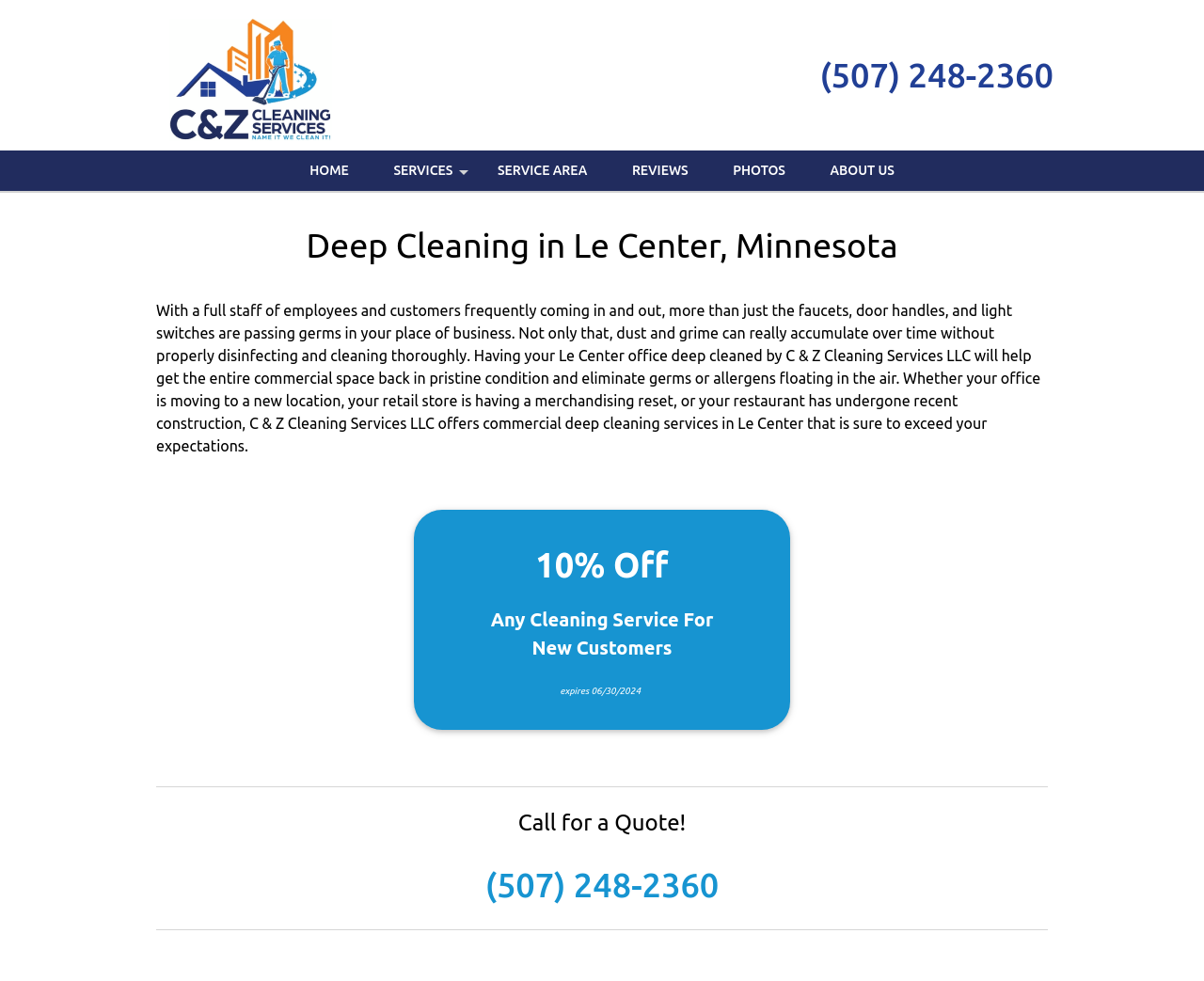Provide a brief response using a word or short phrase to this question:
What is the expiration date of the discount for new customers?

06/30/2024